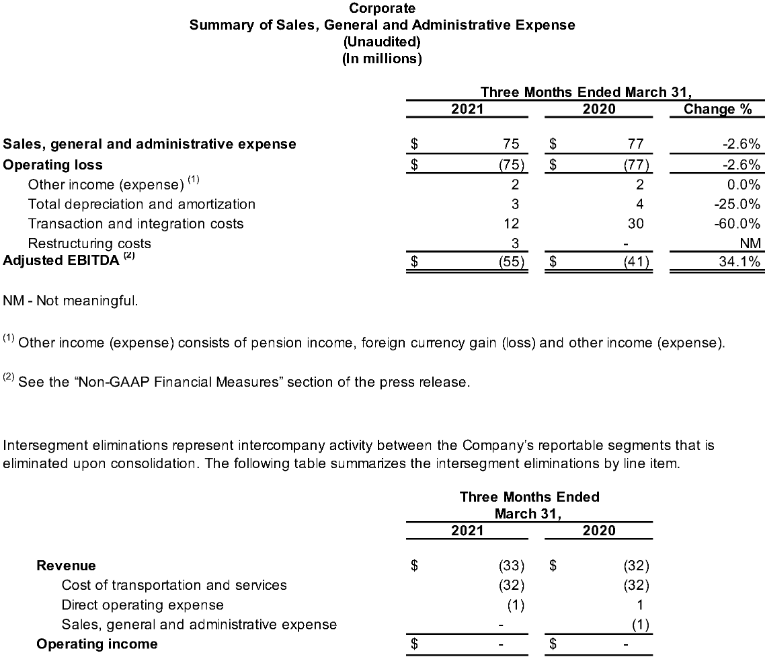Provide a thorough and detailed response to the question by examining the image: 
What was the Adjusted EBITDA loss in 2021?

The Adjusted EBITDA reflects a loss of $(55) million for 2021, which is a 34.1% increase in the loss attributed to adjustments in financial measures compared to $(41) million in 2020.